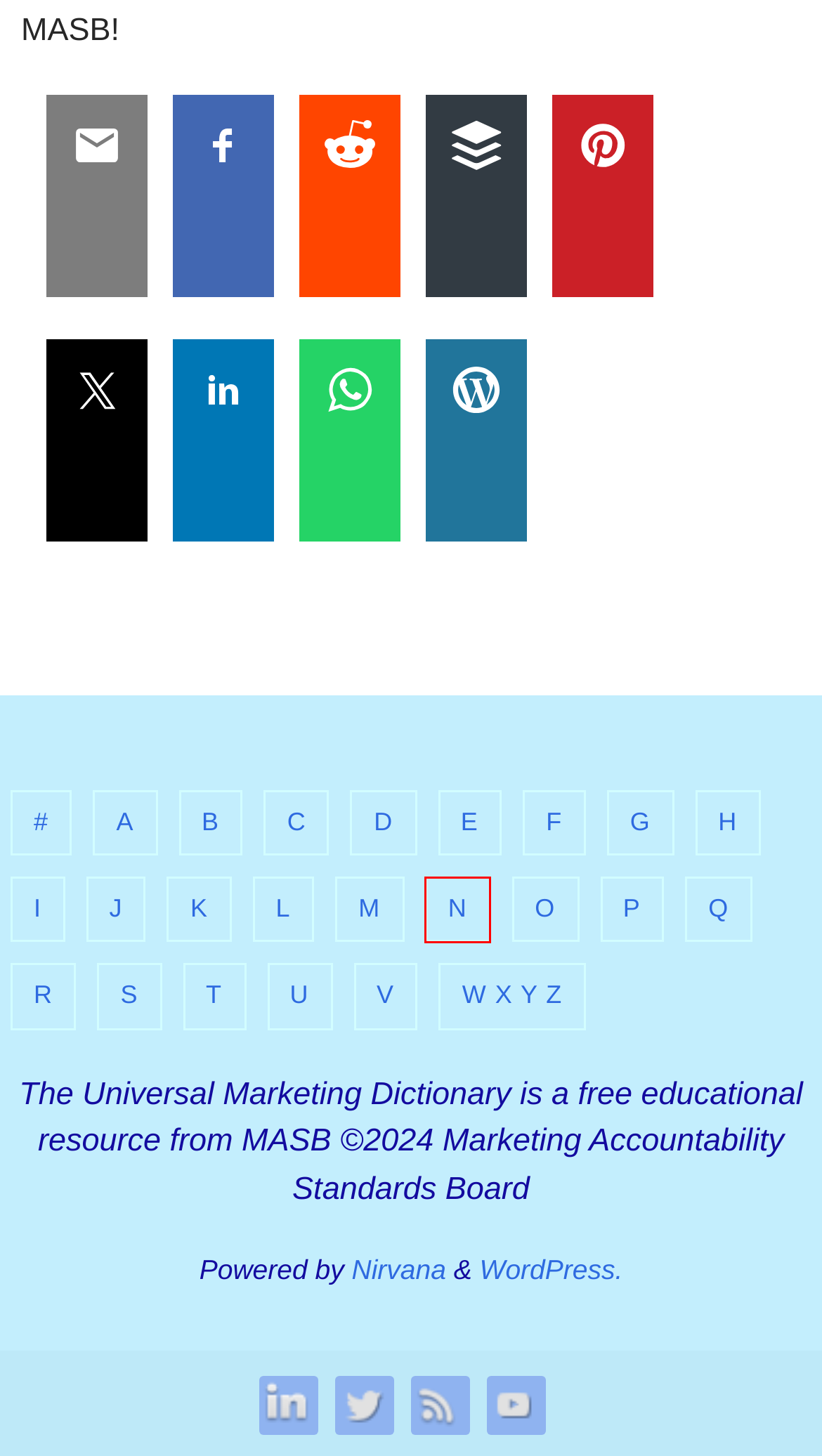You are provided with a screenshot of a webpage that has a red bounding box highlighting a UI element. Choose the most accurate webpage description that matches the new webpage after clicking the highlighted element. Here are your choices:
A. J | Universal Marketing Dictionary
B. I | Universal Marketing Dictionary
C. A | Universal Marketing Dictionary
D. Comments on: Unique Visitor
E. M | Universal Marketing Dictionary
F. W X Y Z | Universal Marketing Dictionary
G. F | Universal Marketing Dictionary
H. N | Universal Marketing Dictionary

H